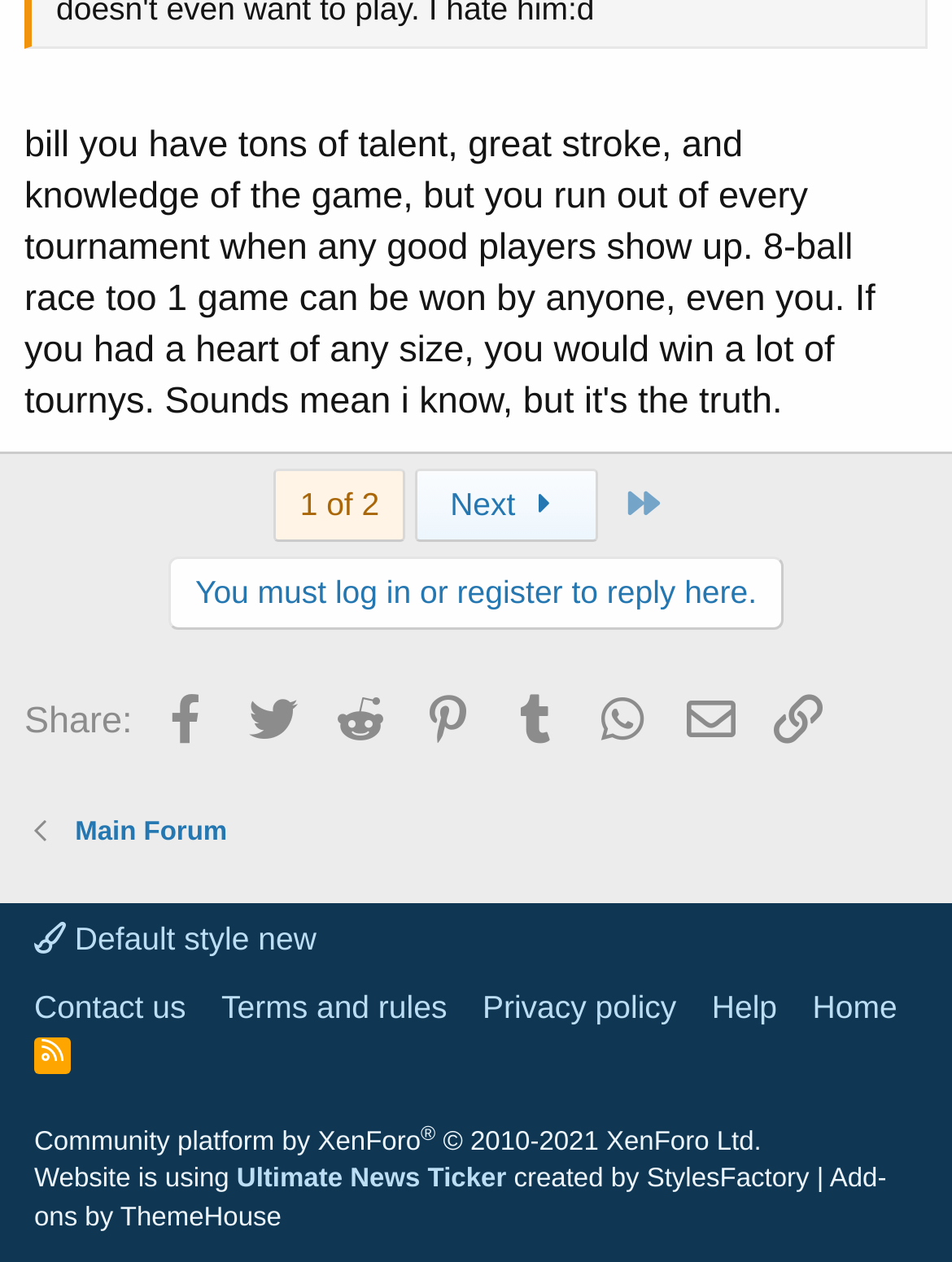Please locate the bounding box coordinates of the element that needs to be clicked to achieve the following instruction: "Contact us". The coordinates should be four float numbers between 0 and 1, i.e., [left, top, right, bottom].

[0.026, 0.779, 0.206, 0.816]